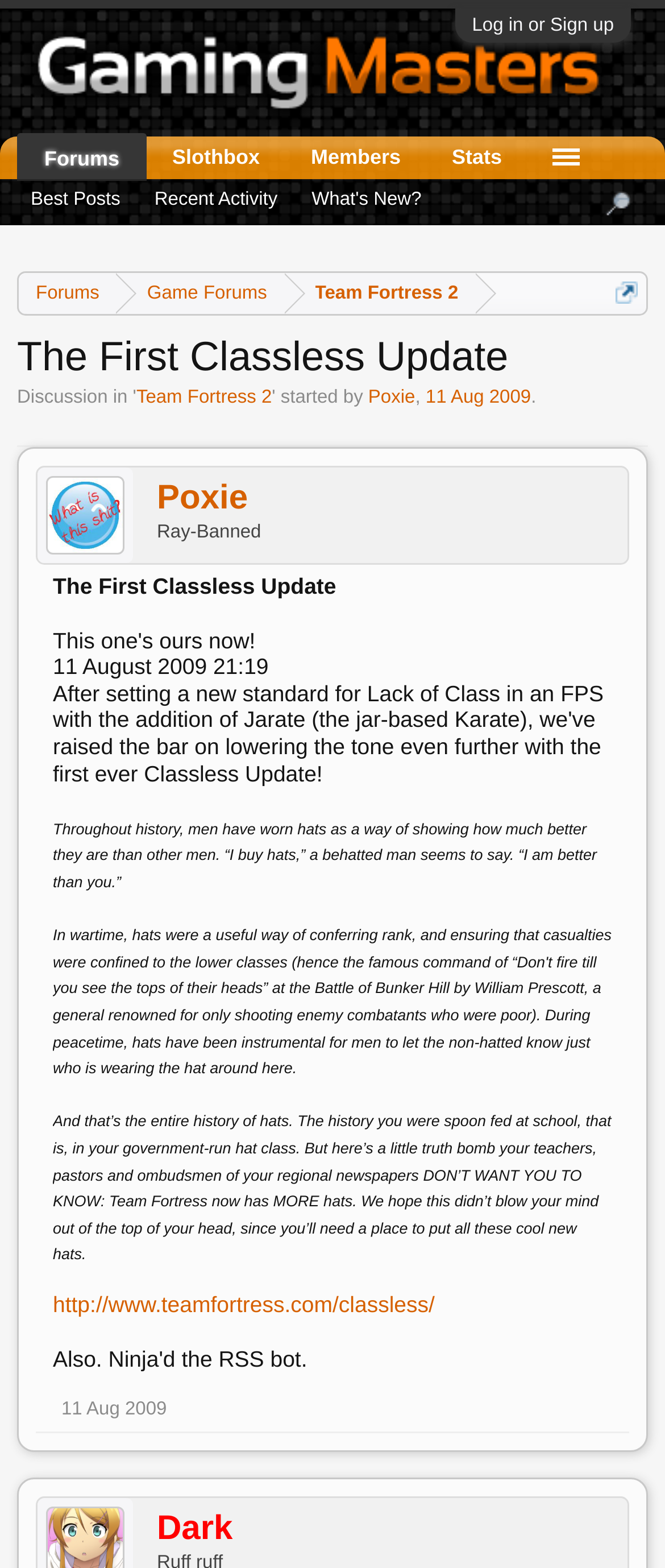Identify the bounding box coordinates for the UI element mentioned here: "Recent Activity". Provide the coordinates as four float values between 0 and 1, i.e., [left, top, right, bottom].

[0.207, 0.116, 0.443, 0.139]